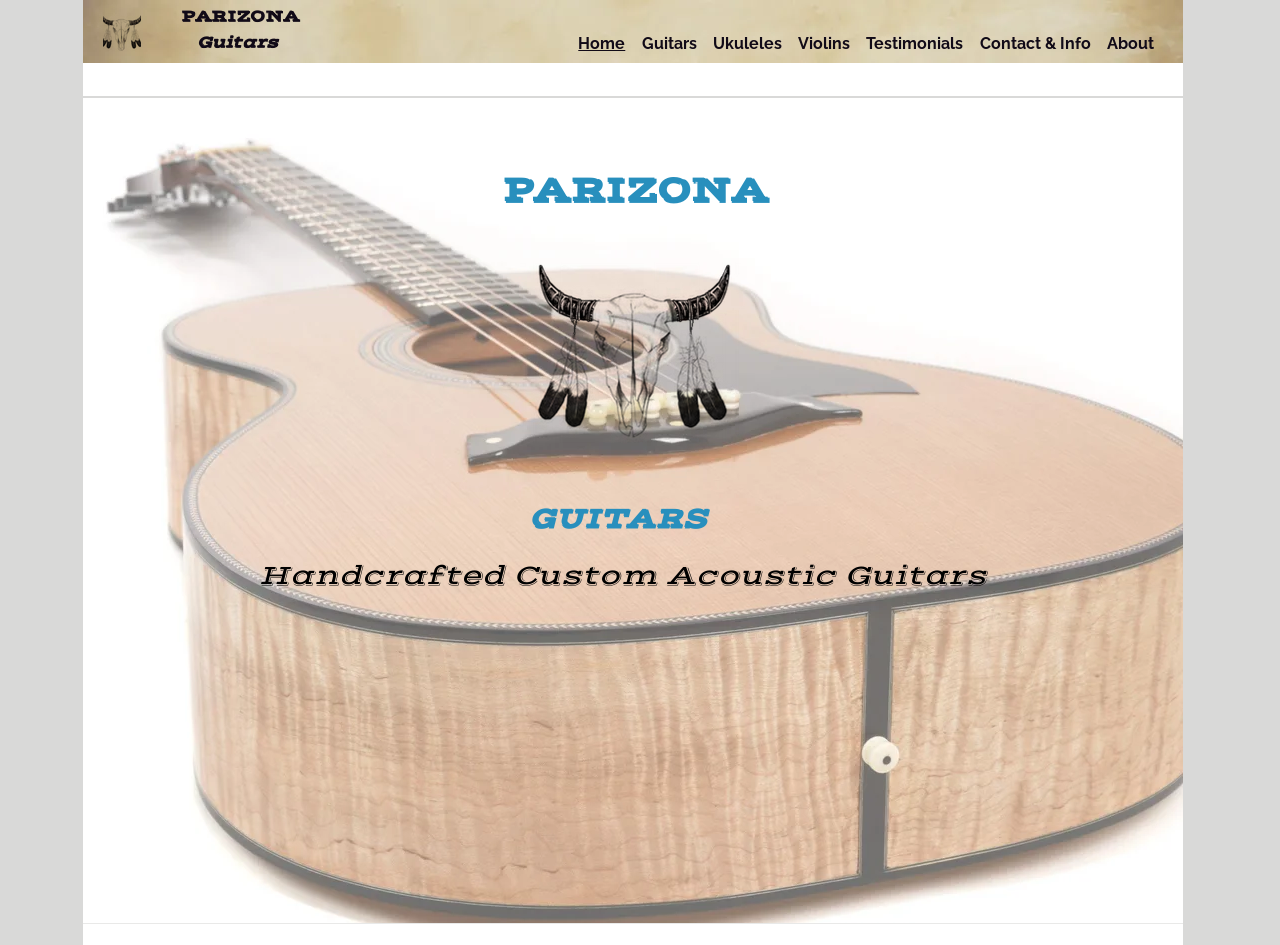Utilize the details in the image to give a detailed response to the question: What is the name of the luthier?

The root element and several heading elements on the webpage indicate that the name of the luthier is PARIZONA.